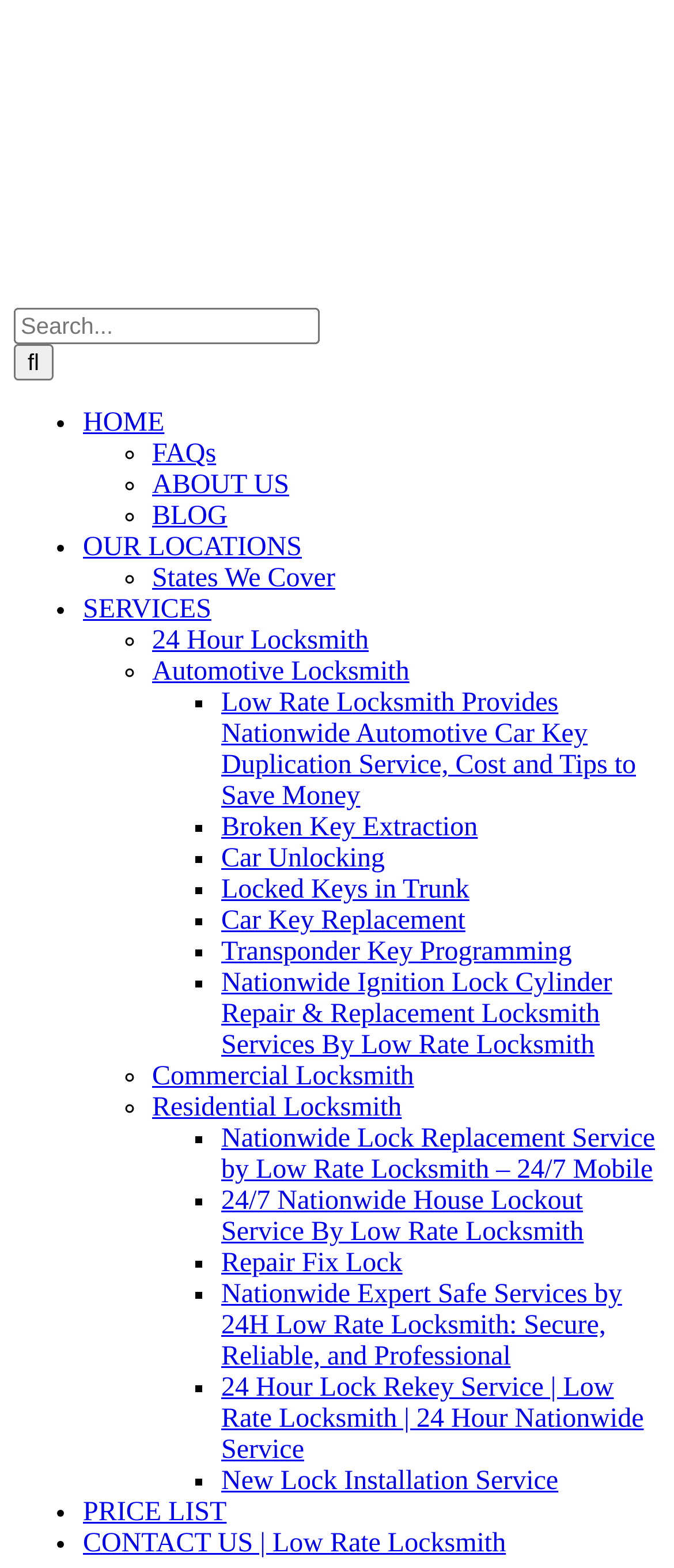Locate and provide the bounding box coordinates for the HTML element that matches this description: "Car Key Replacement".

[0.328, 0.578, 0.69, 0.597]